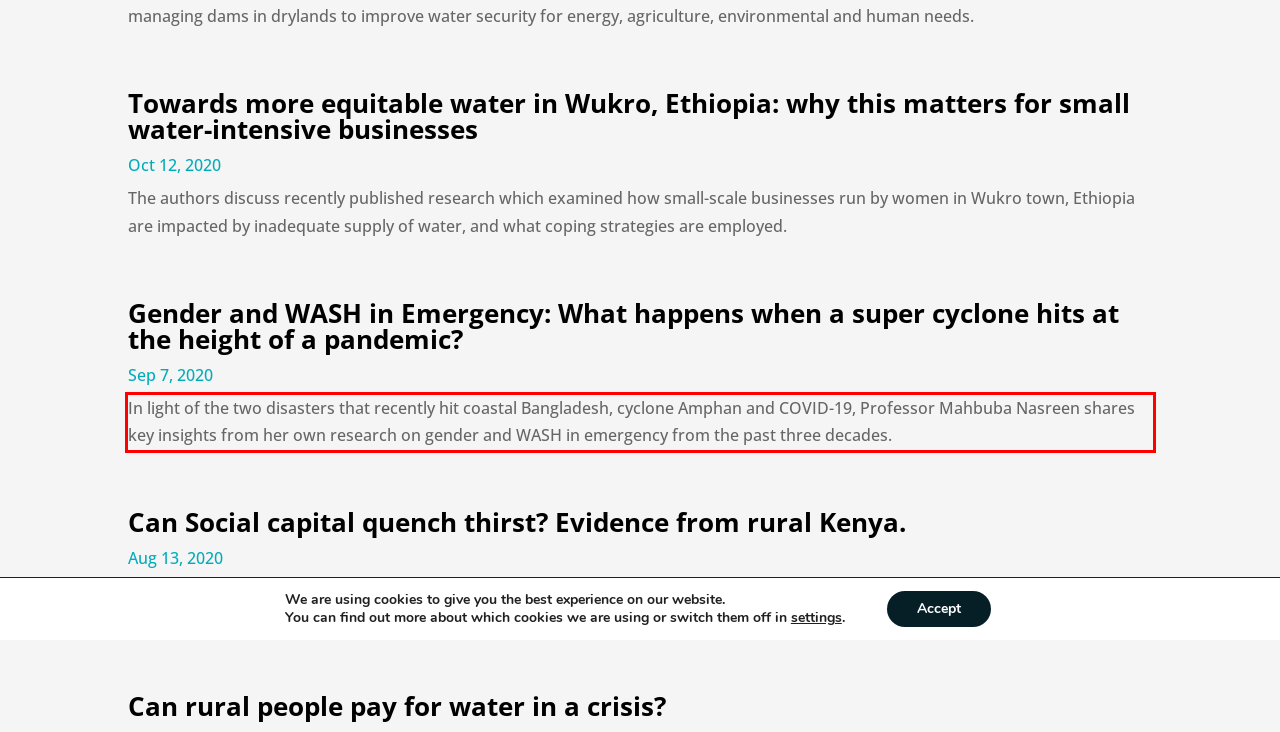Given a screenshot of a webpage containing a red bounding box, perform OCR on the text within this red bounding box and provide the text content.

In light of the two disasters that recently hit coastal Bangladesh, cyclone Amphan and COVID-19, Professor Mahbuba Nasreen shares key insights from her own research on gender and WASH in emergency from the past three decades.